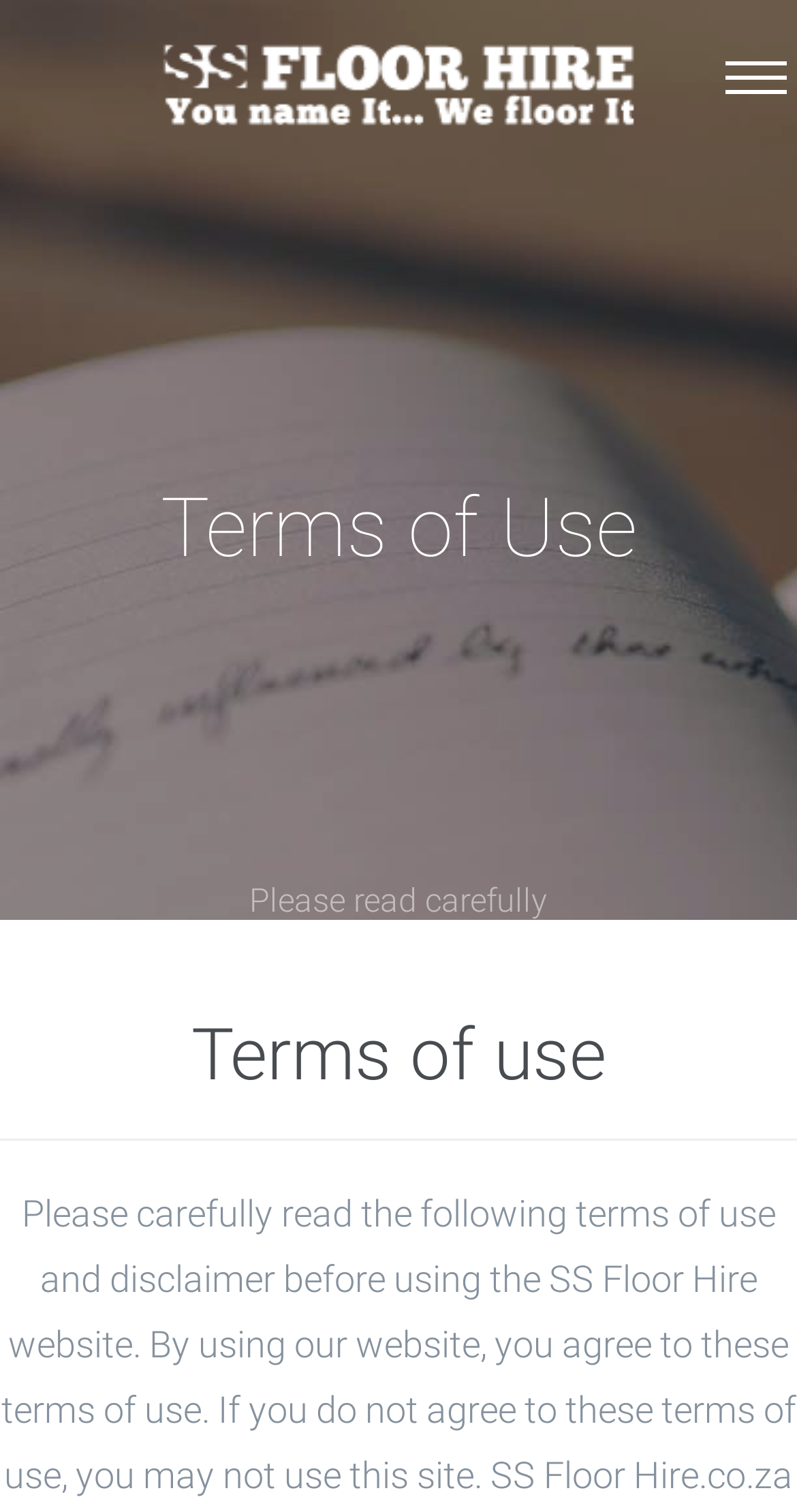Use a single word or phrase to respond to the question:
How many main navigation links are there?

5